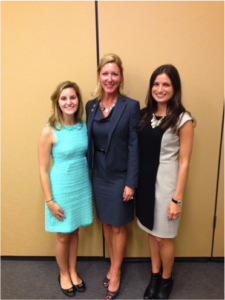Detail all significant aspects of the image you see.

The image features three women posing together in a professional setting, likely at an event or conference related to SUNY Optometry. The first woman on the left is wearing a light blue dress with a textured pattern, coupled with black shoes. The central figure, who appears to be a leader or speaker, is dressed in a sophisticated dark gray suit, exuding a polished and confident demeanor. The third woman, on the right, is clad in a stylish black-and-white color-block dress with ankle boots, presenting a modern look. The backdrop consists of a neutral beige wall, contributing to the formal atmosphere of the occasion. This moment captures a sense of camaraderie and professionalism, reflecting the community and mentorship within the SUNY Optometry program.